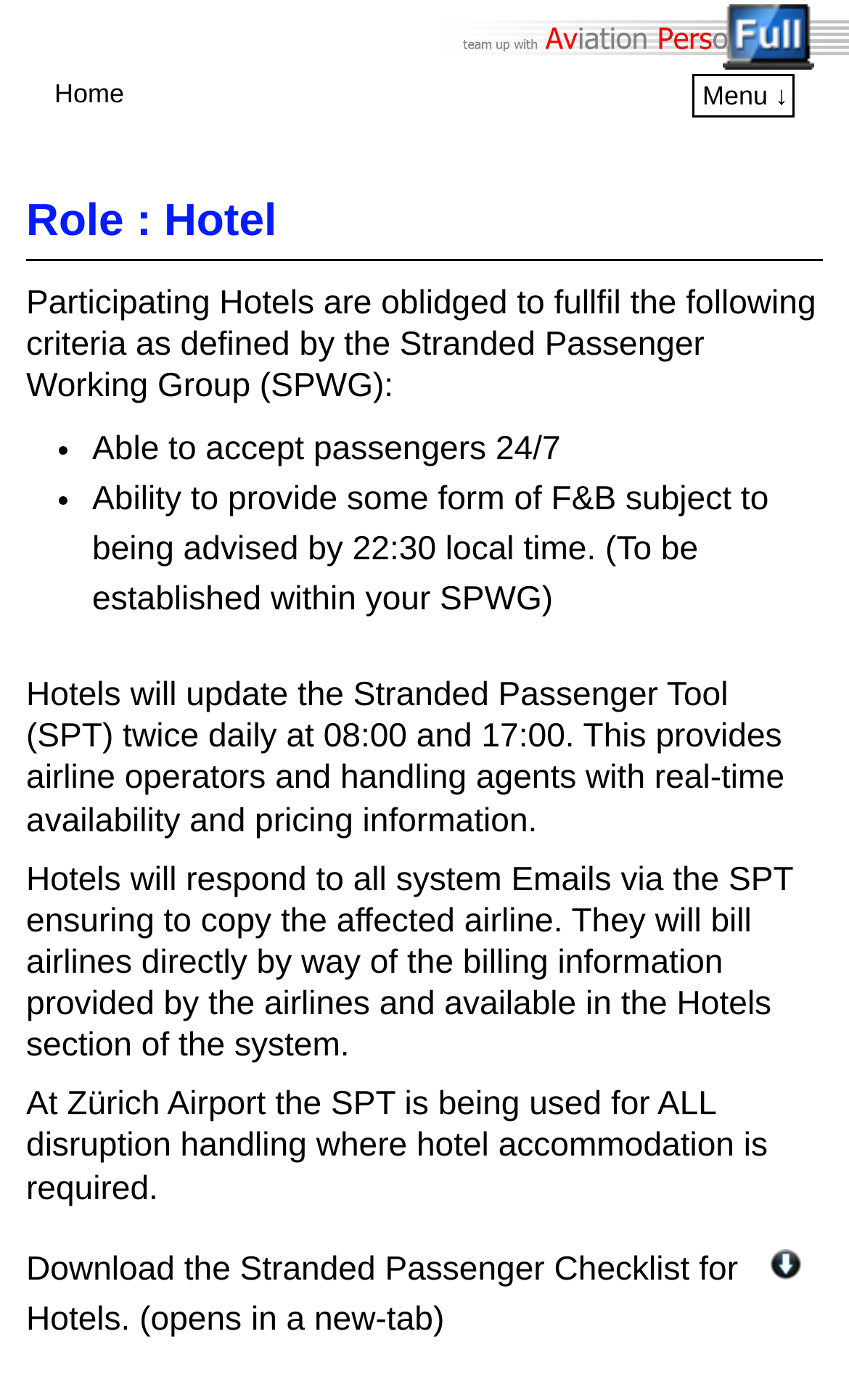What is the purpose of the Stranded Passenger Tool?
Analyze the image and provide a thorough answer to the question.

The Stranded Passenger Tool (SPT) is used for ALL disruption handling where hotel accommodation is required, specifically at Zürich Airport.